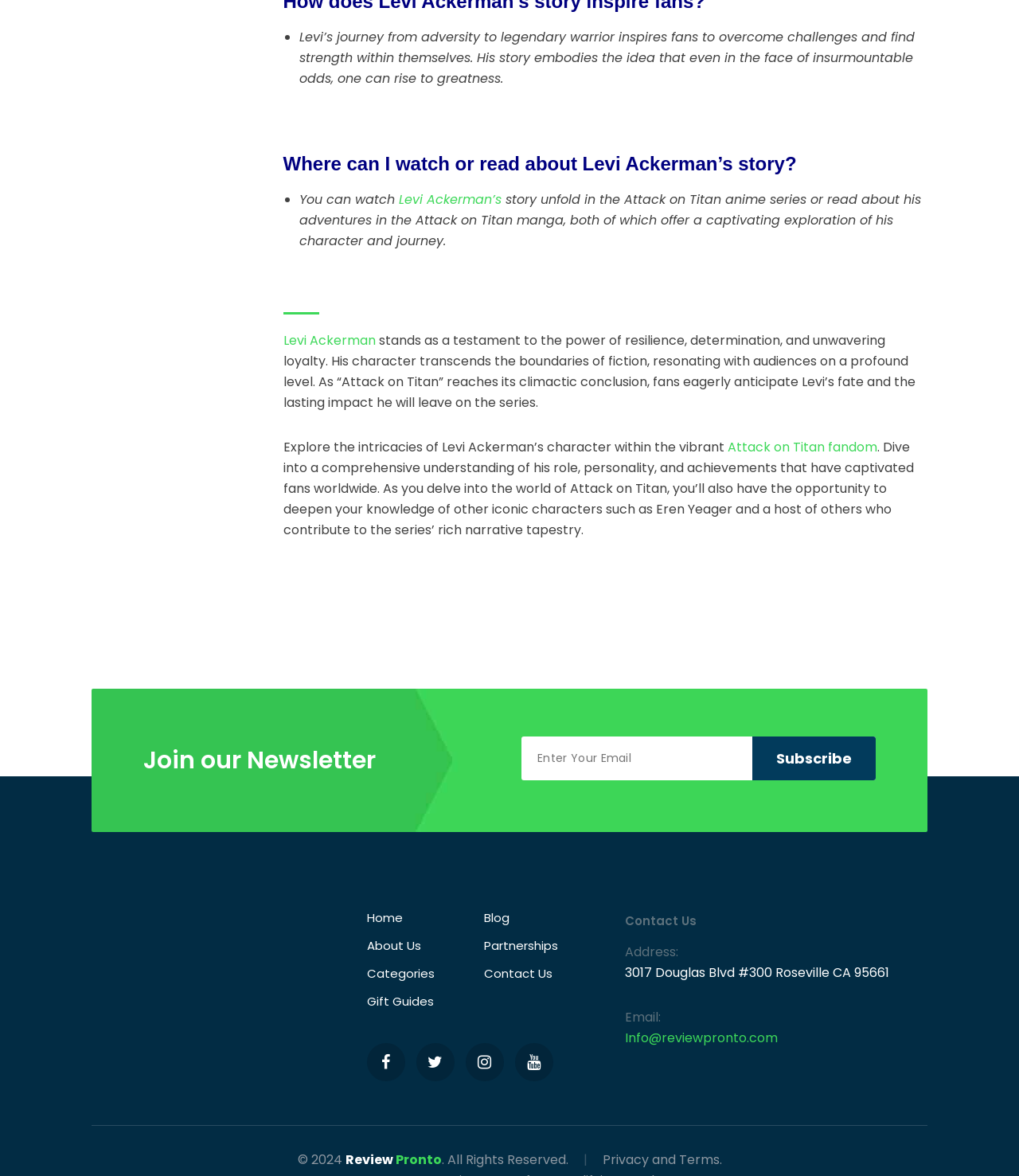Locate the bounding box coordinates of the clickable element to fulfill the following instruction: "Explore the Attack on Titan fandom". Provide the coordinates as four float numbers between 0 and 1 in the format [left, top, right, bottom].

[0.714, 0.373, 0.861, 0.388]